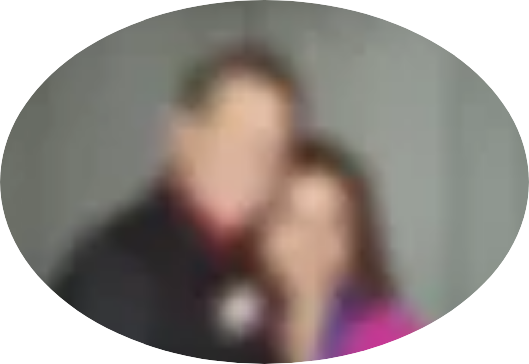What is Dr. DeVita noted for?
With the help of the image, please provide a detailed response to the question.

According to the caption, Dr. DeVita is noted for her extensive training and dedication to holistic practices, which suggests that she has a strong background and commitment to this field.